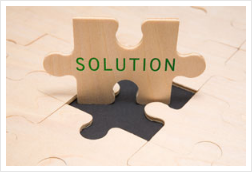Provide an in-depth description of the image.

The image features a wooden puzzle piece emblazoned with the word "SOLUTION." This piece is positioned within a larger jigsaw puzzle background, where its shape indicates it is designed to fit into a specific gap, symbolizing the concept of finding solutions in complex situations. This imagery aligns with the theme of mediation, as described in the surrounding text, which discusses the mediation process as a means for parties to collaboratively resolve disputes. Mediation empowers individuals to take control over outcomes with the guidance of a neutral third party, reflecting a cooperative approach to conflict resolution.